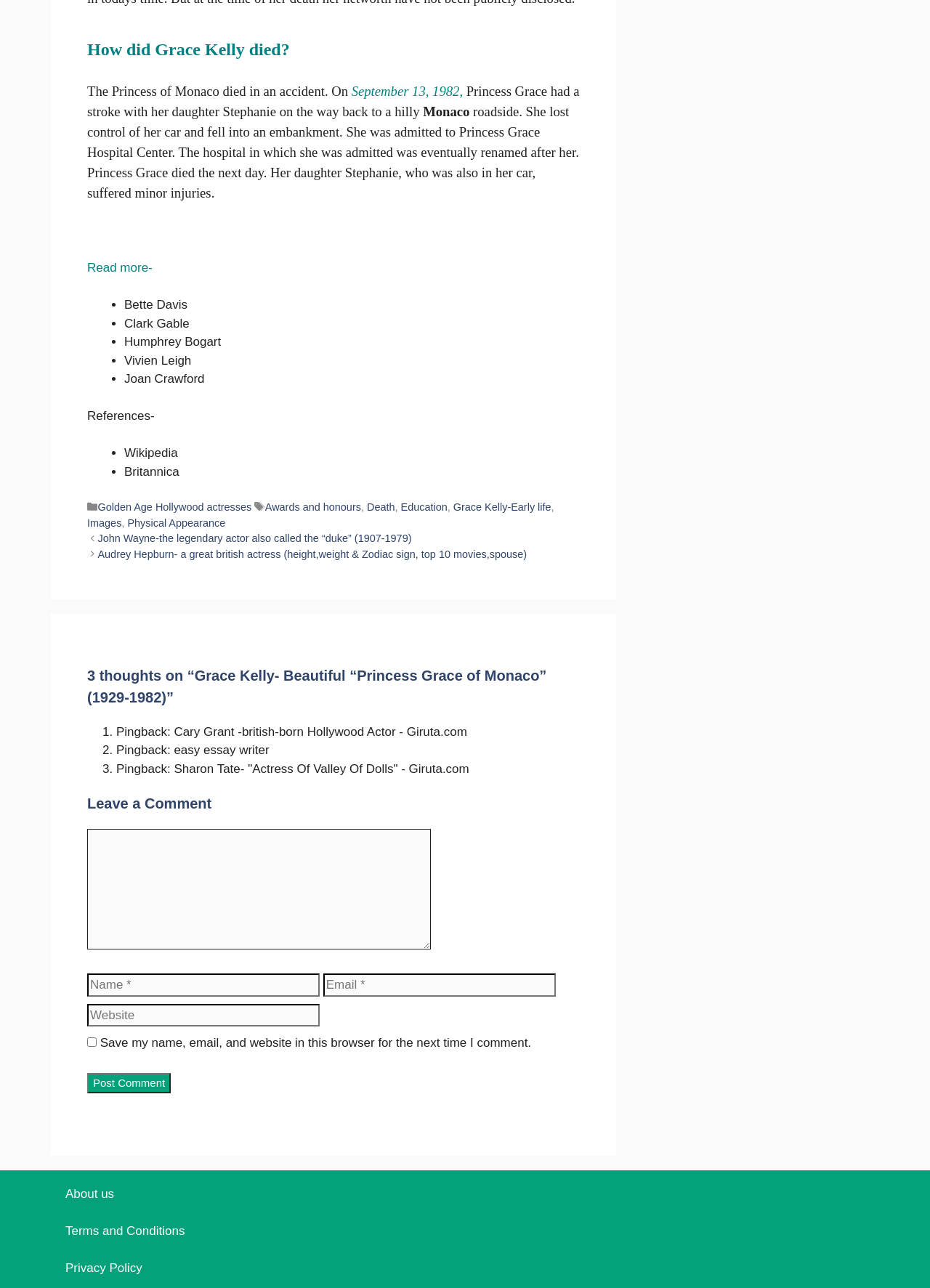Indicate the bounding box coordinates of the element that must be clicked to execute the instruction: "Click on the link to learn about Bette Davis". The coordinates should be given as four float numbers between 0 and 1, i.e., [left, top, right, bottom].

[0.134, 0.231, 0.202, 0.242]